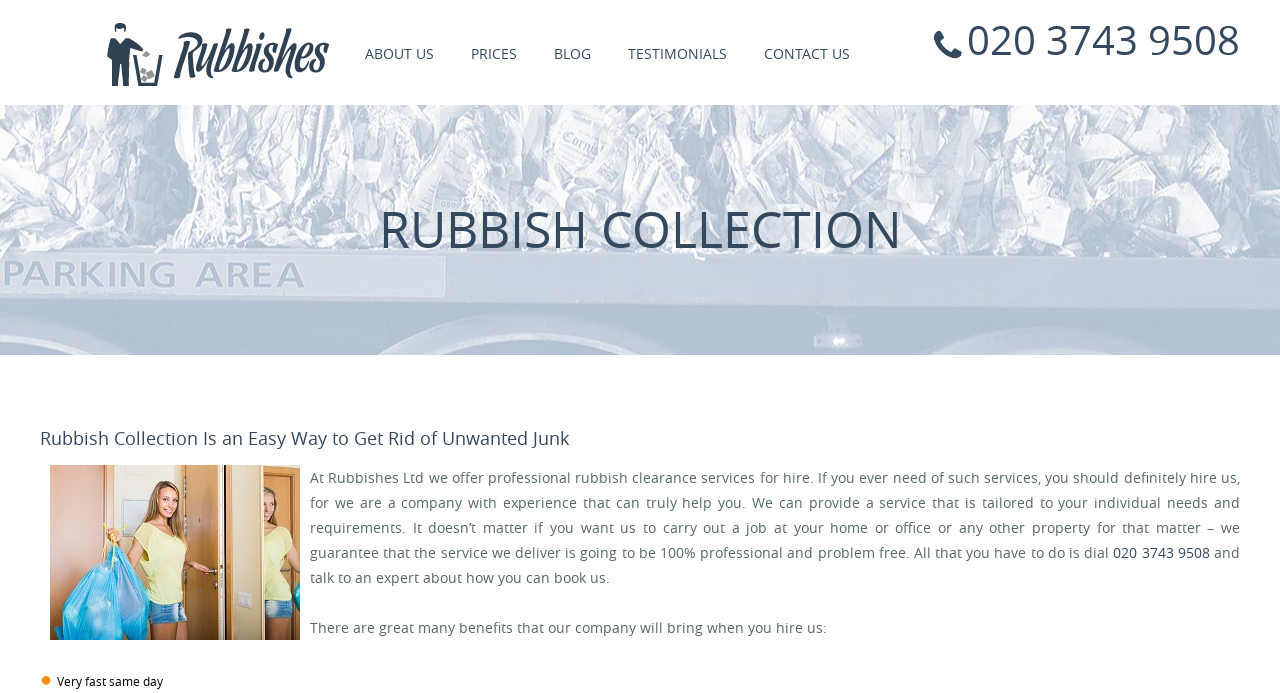Respond to the question below with a single word or phrase:
What is the phone number to hire rubbish collectors?

020 3743 9508